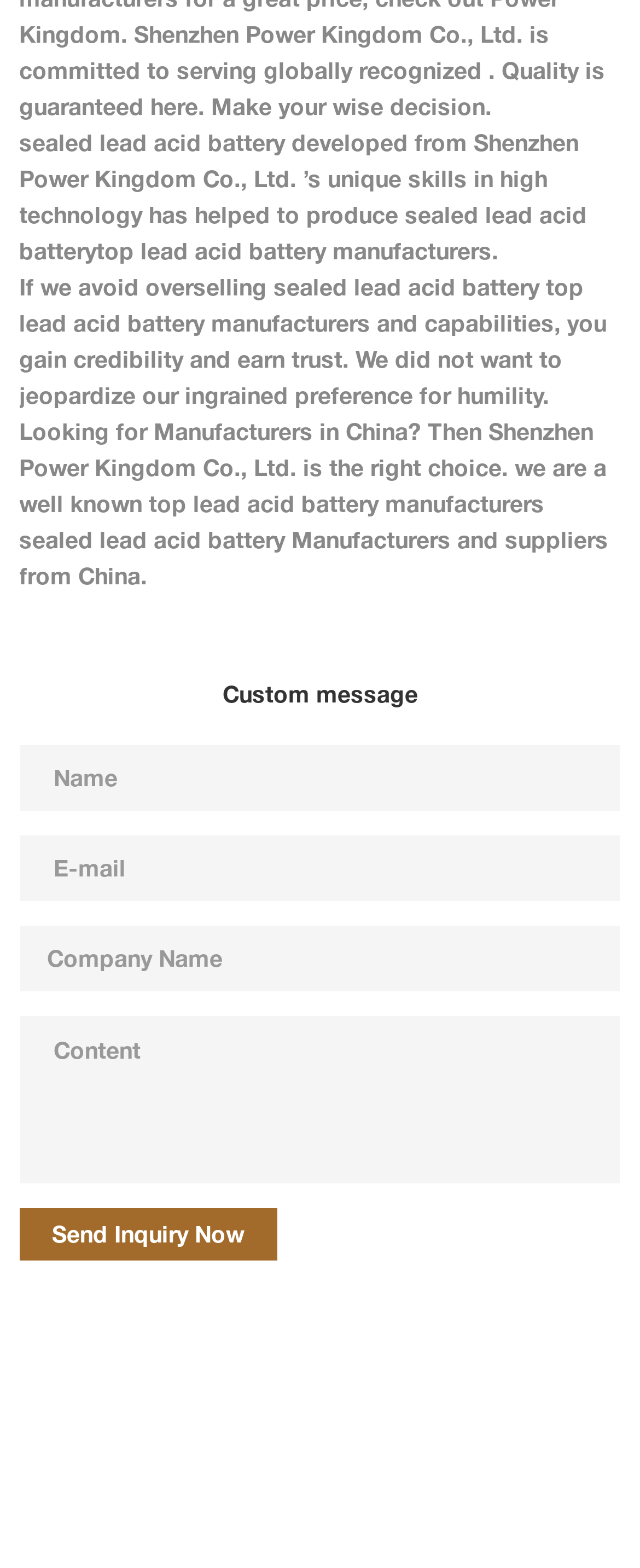Provide a brief response using a word or short phrase to this question:
What is the company's name?

Shenzhen Power Kingdom Co., Ltd.